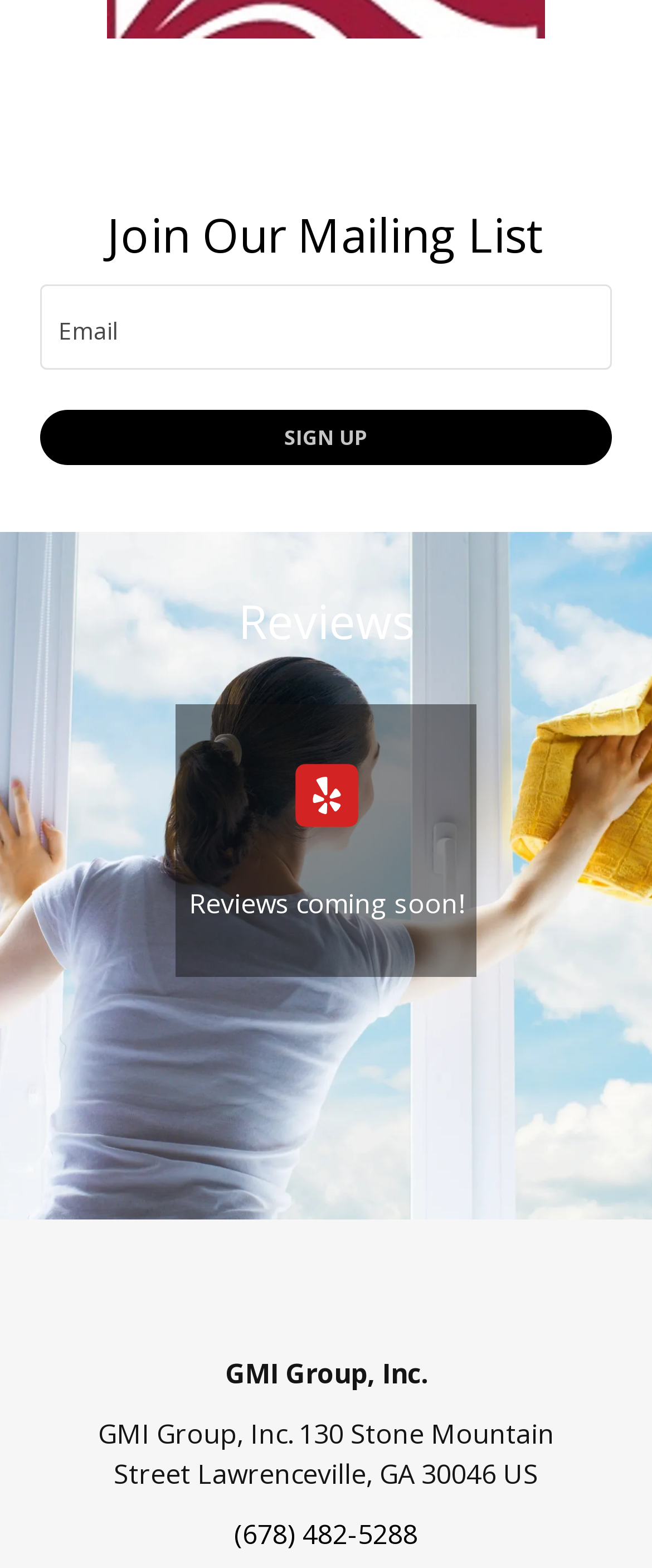Using a single word or phrase, answer the following question: 
What is displayed below the 'Reviews' heading?

Image and text